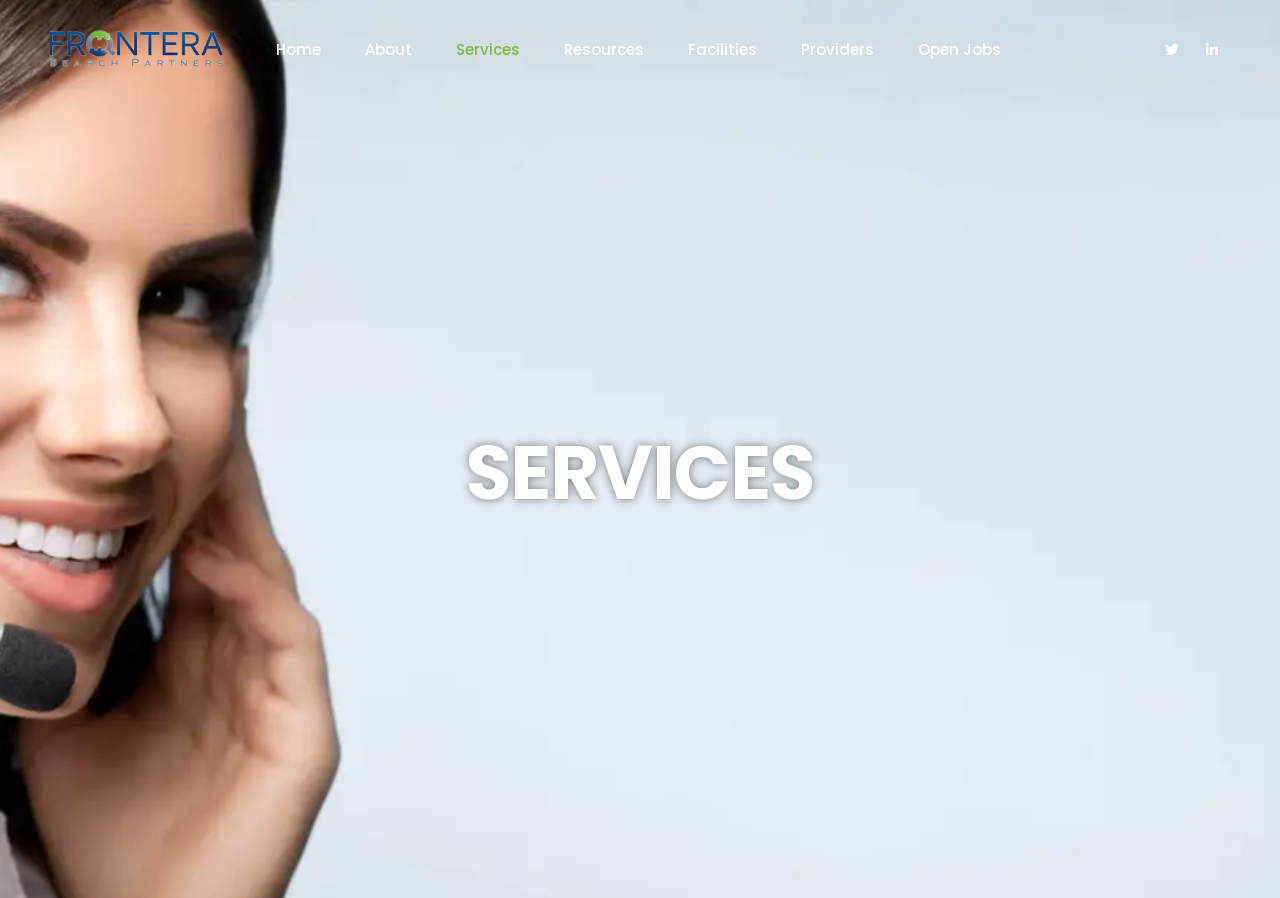What is the name of the company?
Please respond to the question with a detailed and thorough explanation.

The company name can be found in the top-left corner of the webpage, where the logo is located, and it is also mentioned in the link 'frontera search partners'.